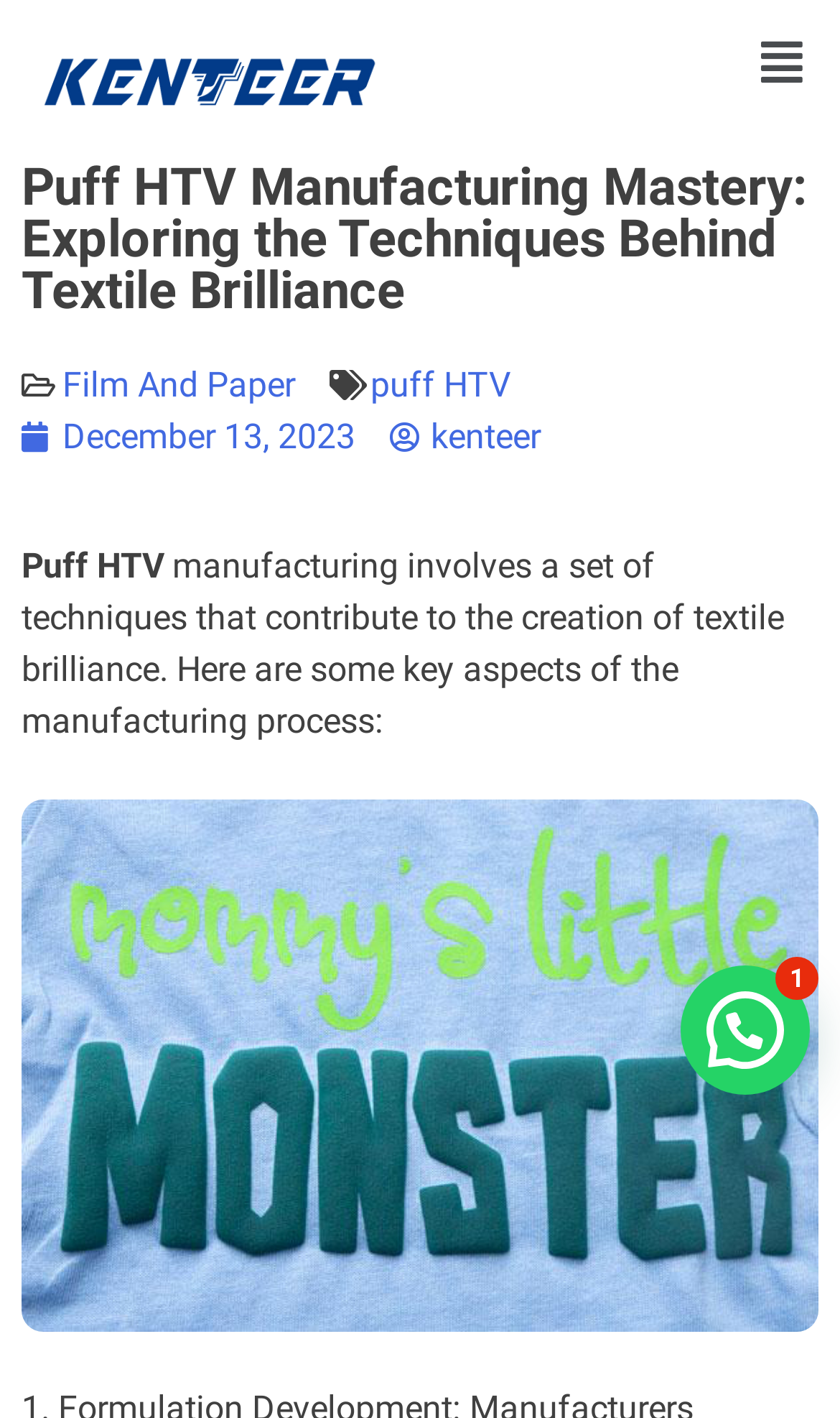Please study the image and answer the question comprehensively:
What is the date mentioned on the webpage?

The date 'December 13, 2023' is mentioned on the webpage as a link element, indicating that it might be related to a specific article or event.